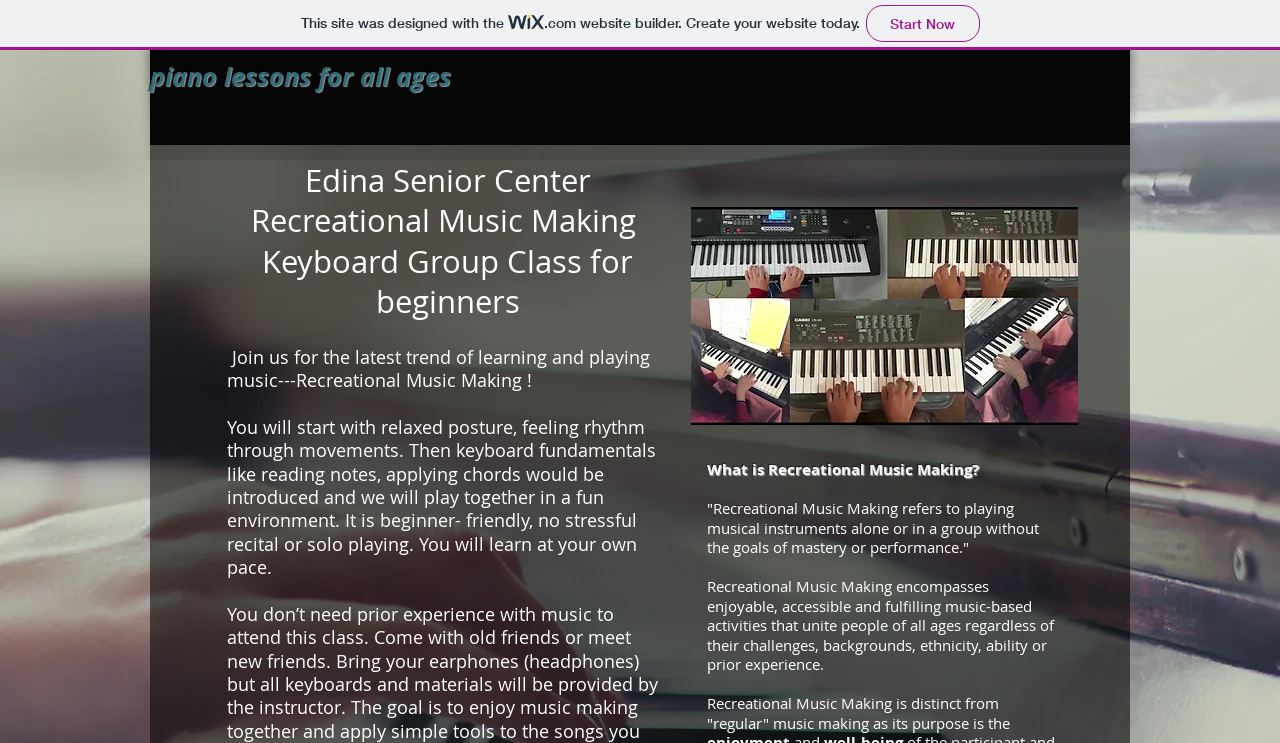What is the name of the image file on the webpage?
Look at the screenshot and provide an in-depth answer.

I found the answer by looking at the generic element with the text 'maxresdefault.jpg' which is located at coordinates [0.54, 0.279, 0.842, 0.572].